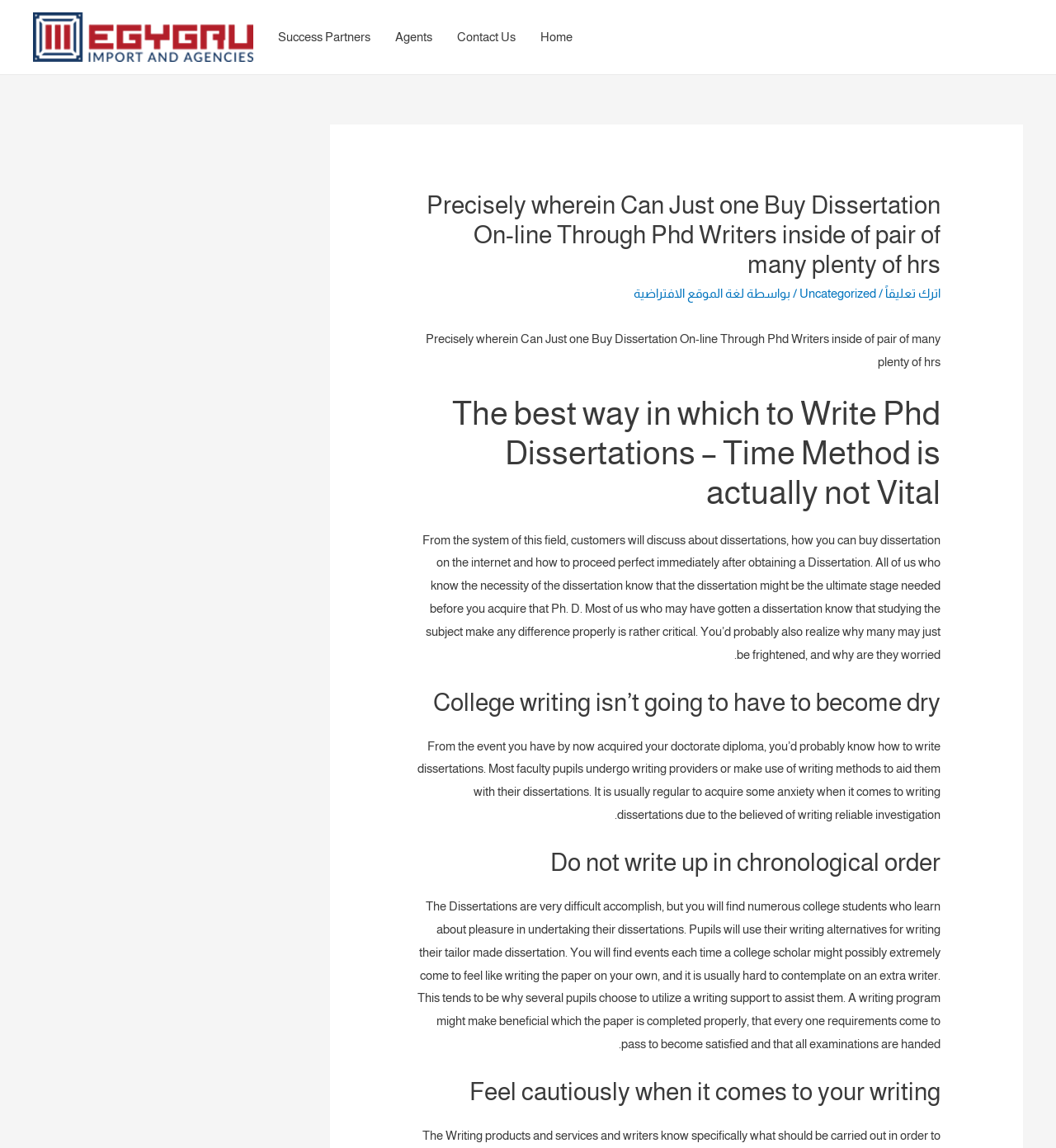Utilize the details in the image to thoroughly answer the following question: What is the target audience of this webpage?

Based on the content of the webpage, it appears that the target audience is college students, specifically those pursuing PhD degrees. The webpage discusses the challenges of writing dissertations and the benefits of using writing services, suggesting that it is designed to appeal to students who may need assistance with their dissertations.